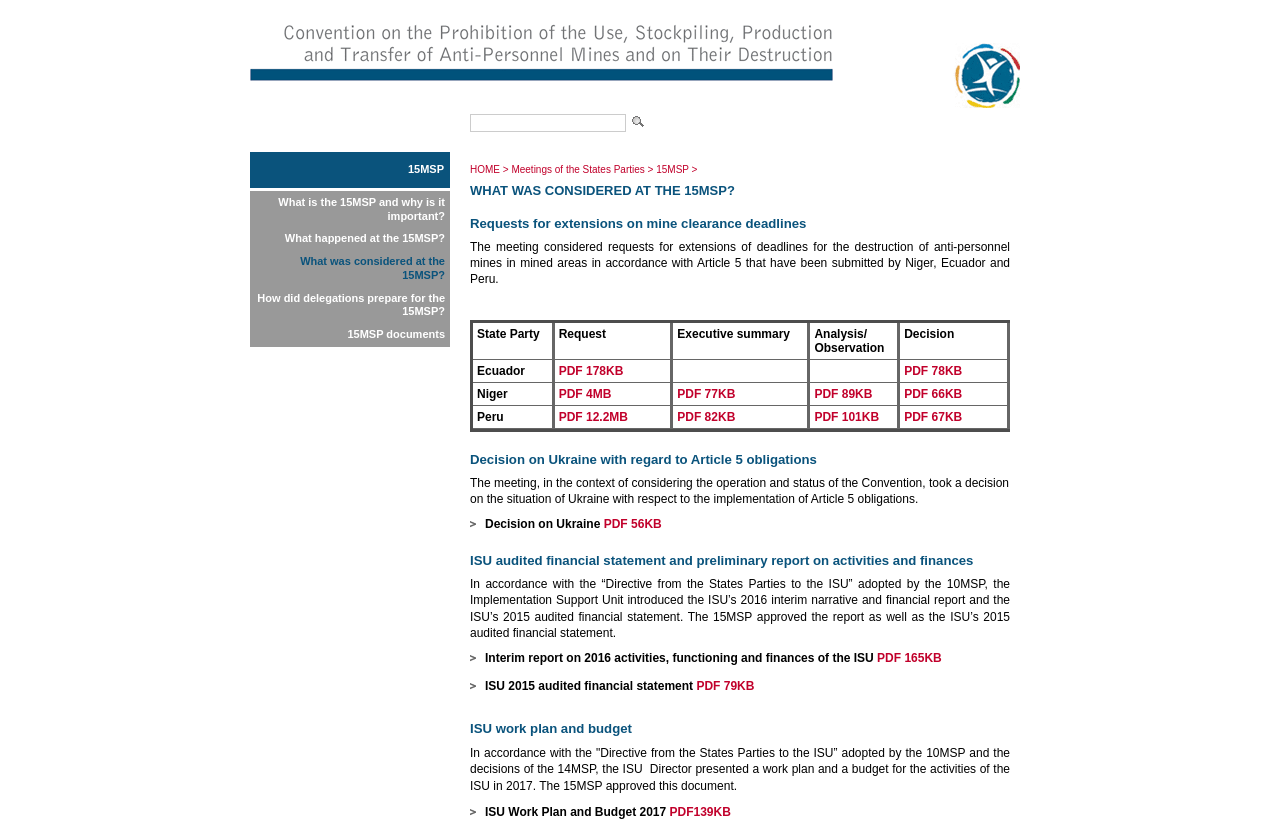Specify the bounding box coordinates (top-left x, top-left y, bottom-right x, bottom-right y) of the UI element in the screenshot that matches this description: PDF 101KB

[0.636, 0.499, 0.687, 0.516]